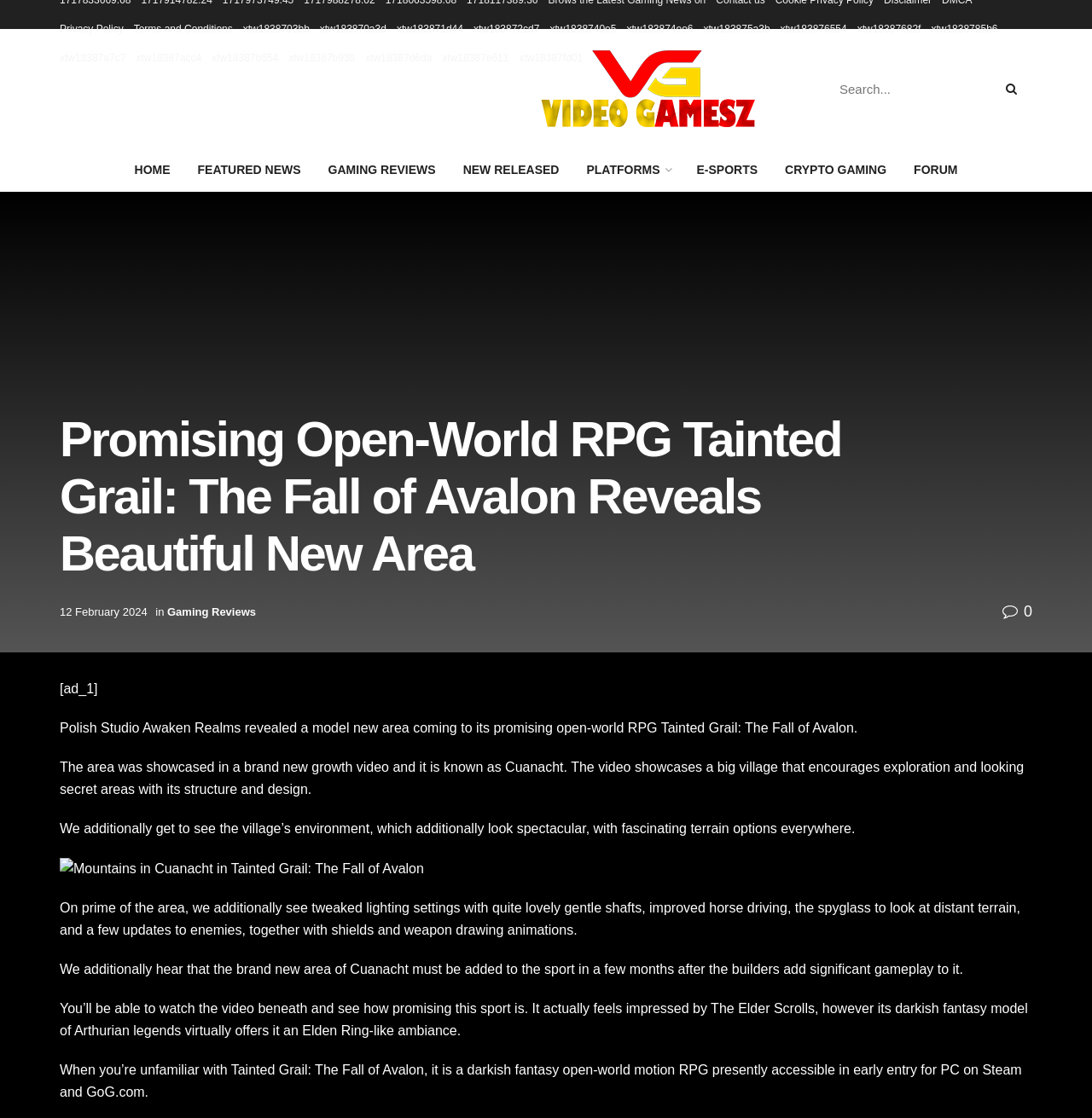Determine the title of the webpage and give its text content.

Promising Open-World RPG Tainted Grail: The Fall of Avalon Reveals Beautiful New Area